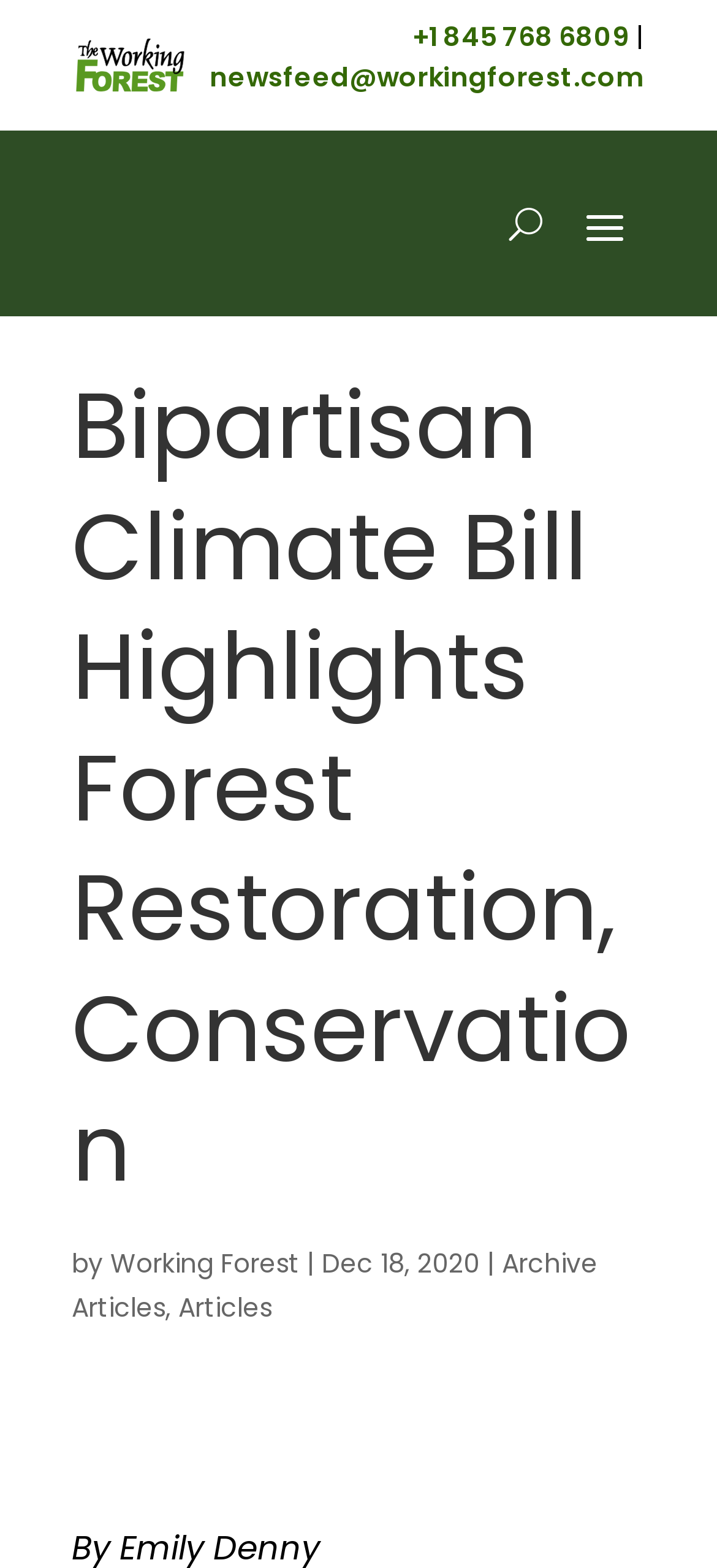What is the contact email of the website?
Use the screenshot to answer the question with a single word or phrase.

newsfeed@workingforest.com